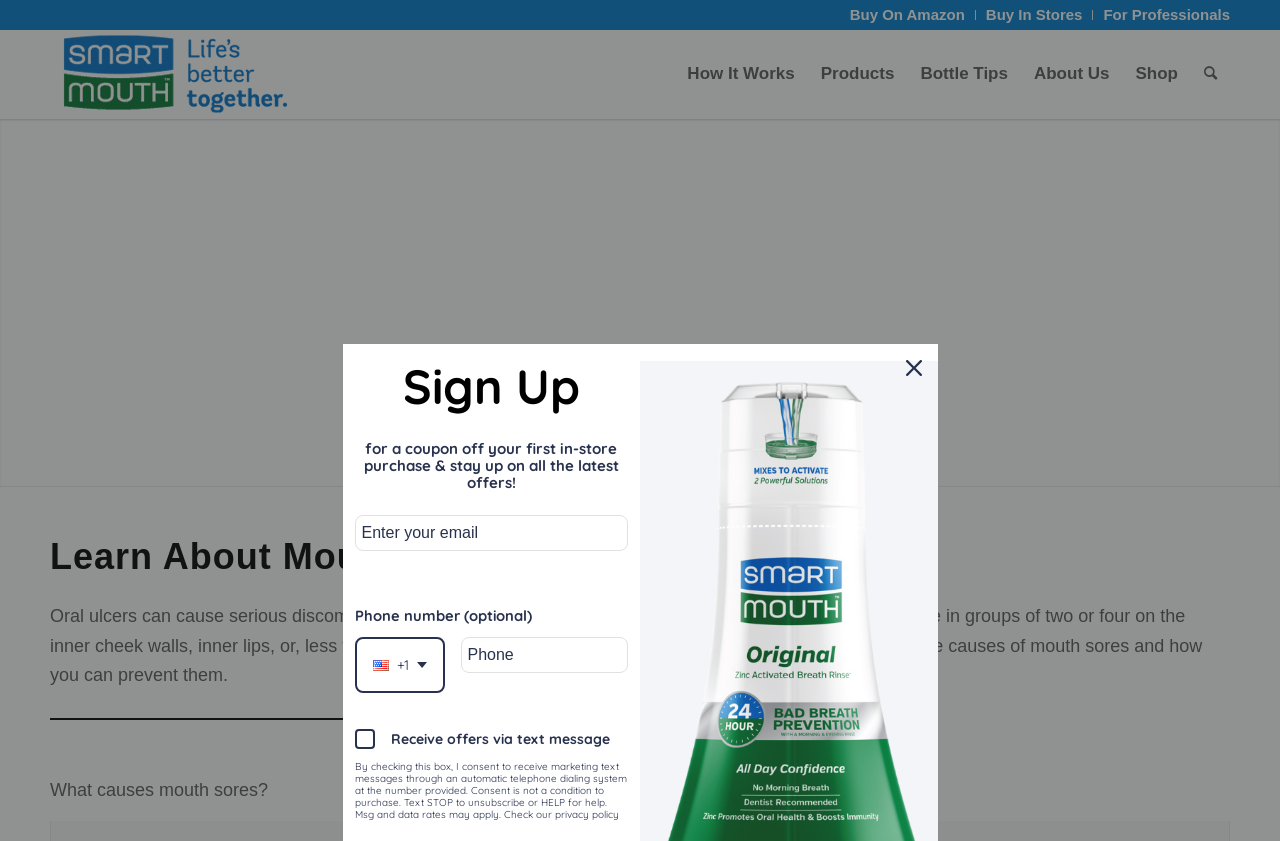Please indicate the bounding box coordinates for the clickable area to complete the following task: "Enter your email address". The coordinates should be specified as four float numbers between 0 and 1, i.e., [left, top, right, bottom].

[0.277, 0.613, 0.491, 0.656]